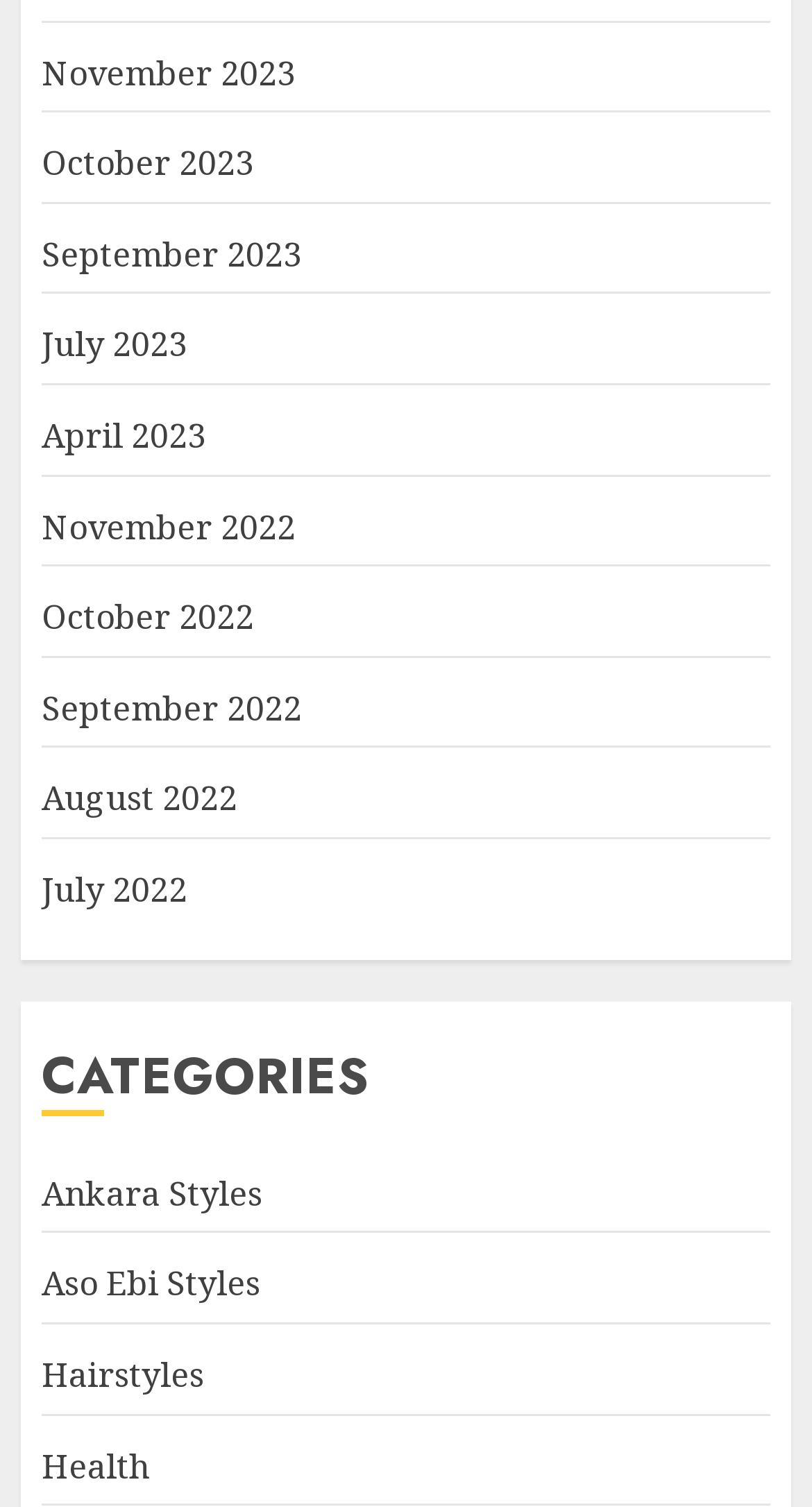Provide a brief response to the question below using one word or phrase:
How many months are listed on the webpage?

9